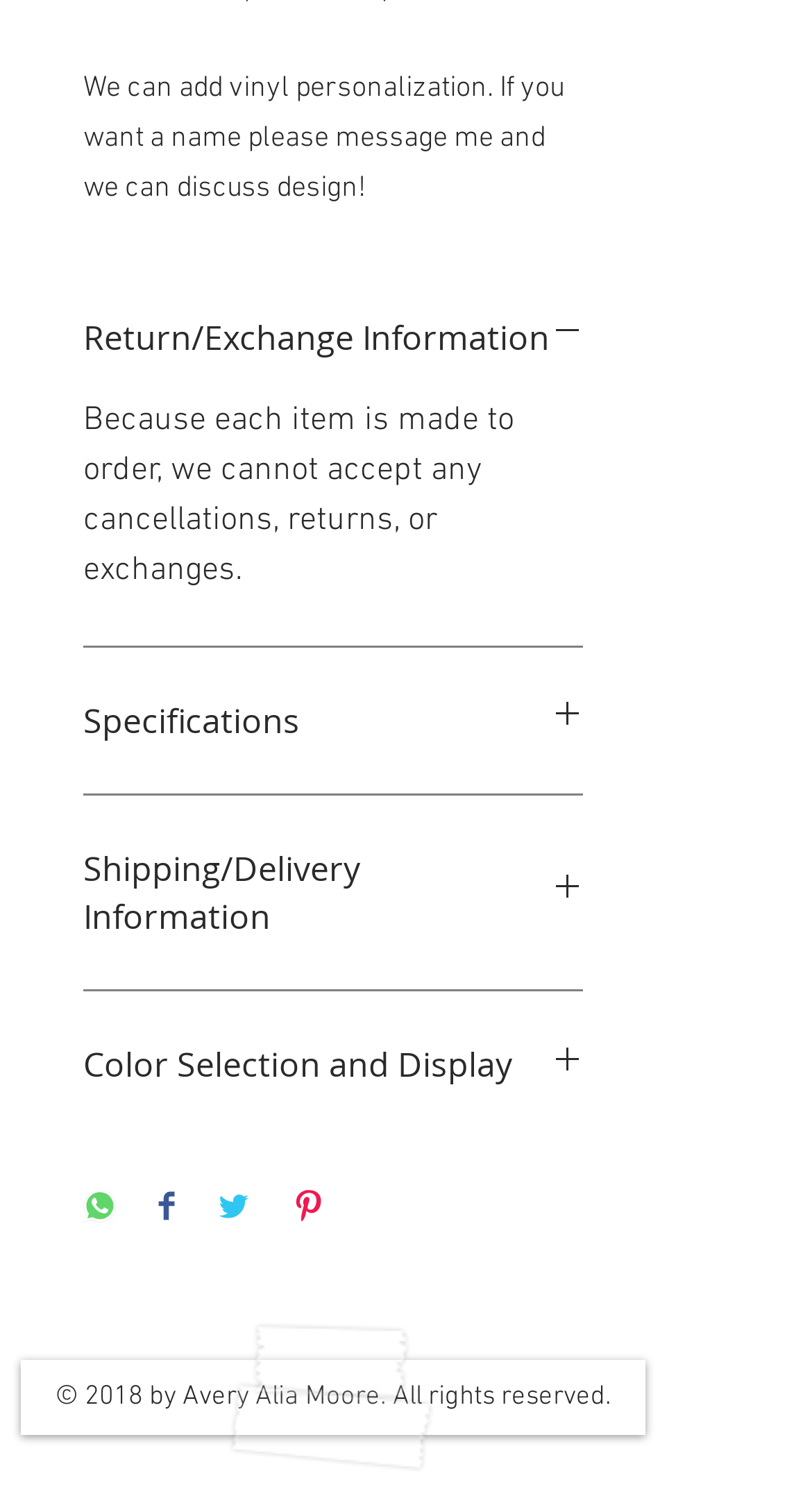Show the bounding box coordinates of the region that should be clicked to follow the instruction: "Click Specifications."

[0.103, 0.469, 0.718, 0.5]